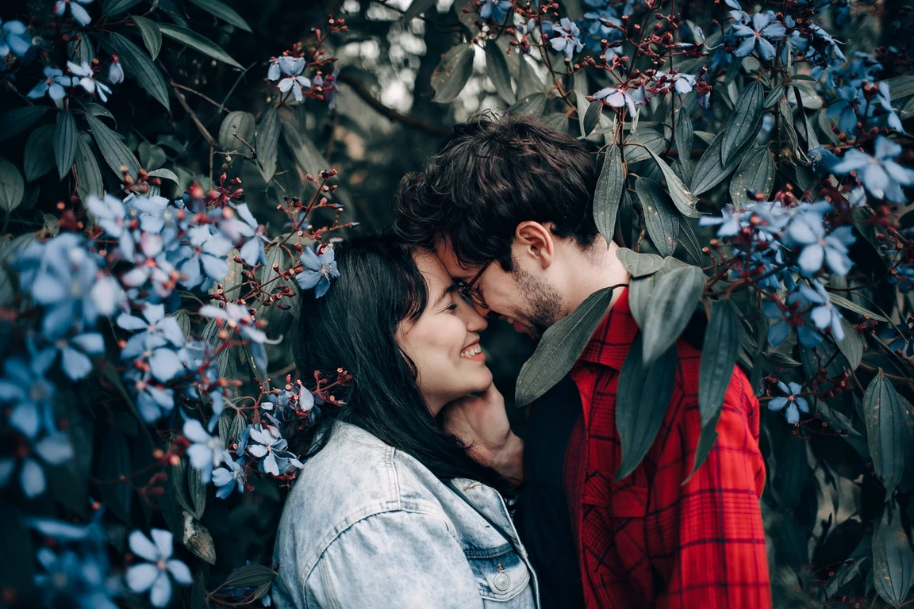What color is the man's shirt?
Provide a one-word or short-phrase answer based on the image.

Red plaid